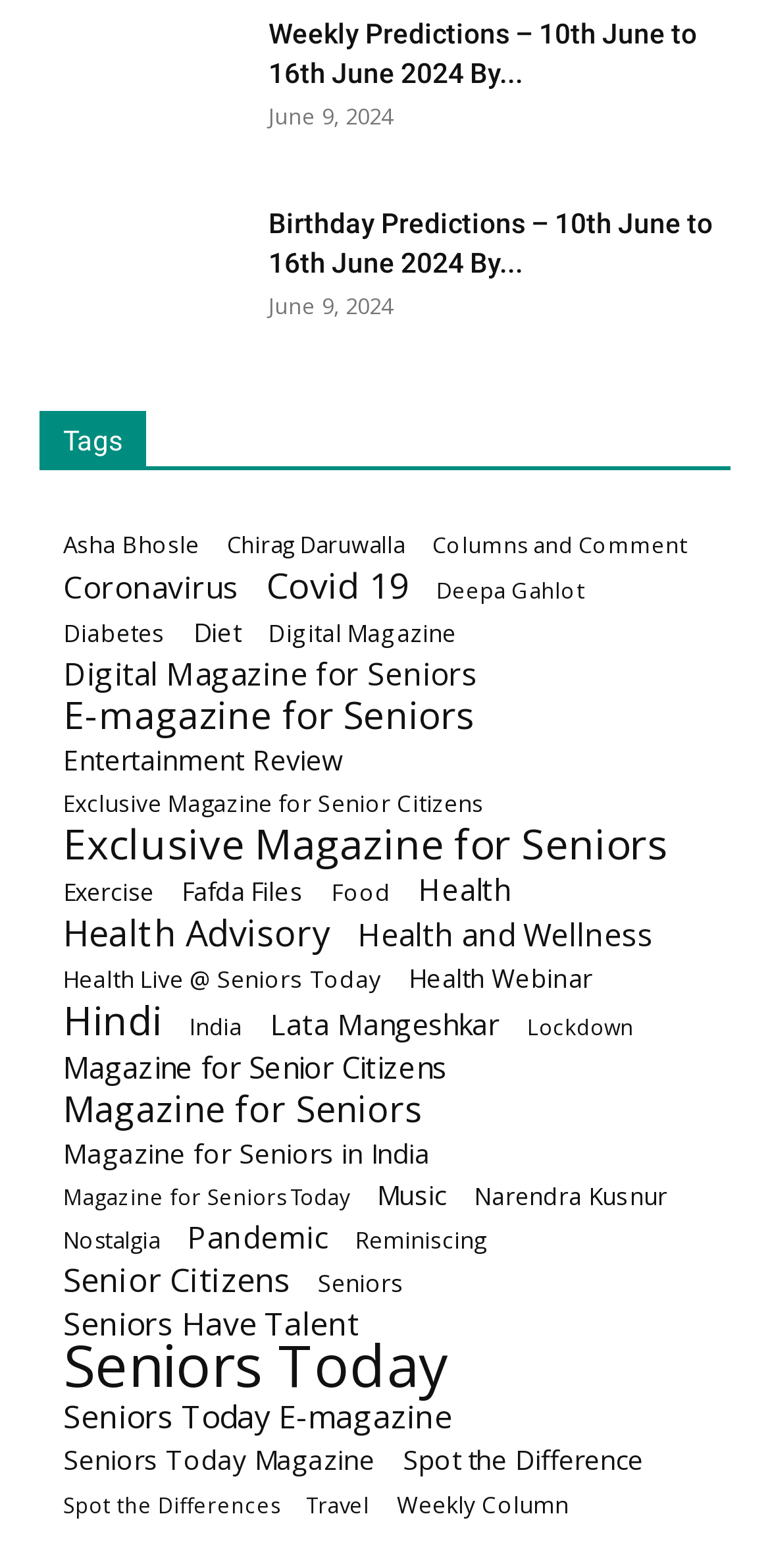Find the bounding box coordinates for the element that must be clicked to complete the instruction: "Click on the 'Seniors Today' magazine link". The coordinates should be four float numbers between 0 and 1, indicated as [left, top, right, bottom].

[0.082, 0.858, 0.582, 0.885]